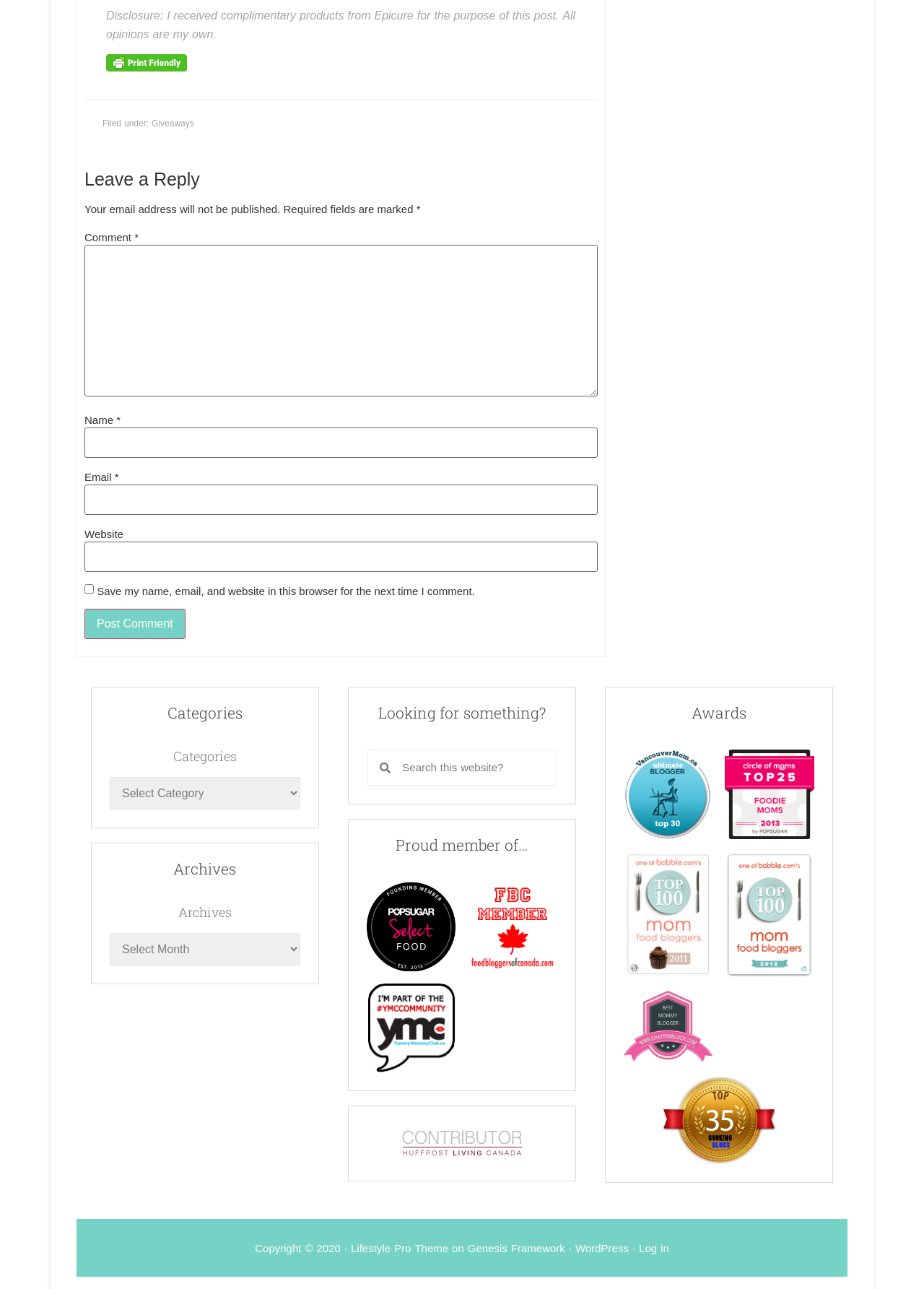Using the provided description Genesis Framework, find the bounding box coordinates for the UI element. Provide the coordinates in (top-left x, top-left y, bottom-right x, bottom-right y) format, ensuring all values are between 0 and 1.

[0.506, 0.961, 0.612, 0.977]